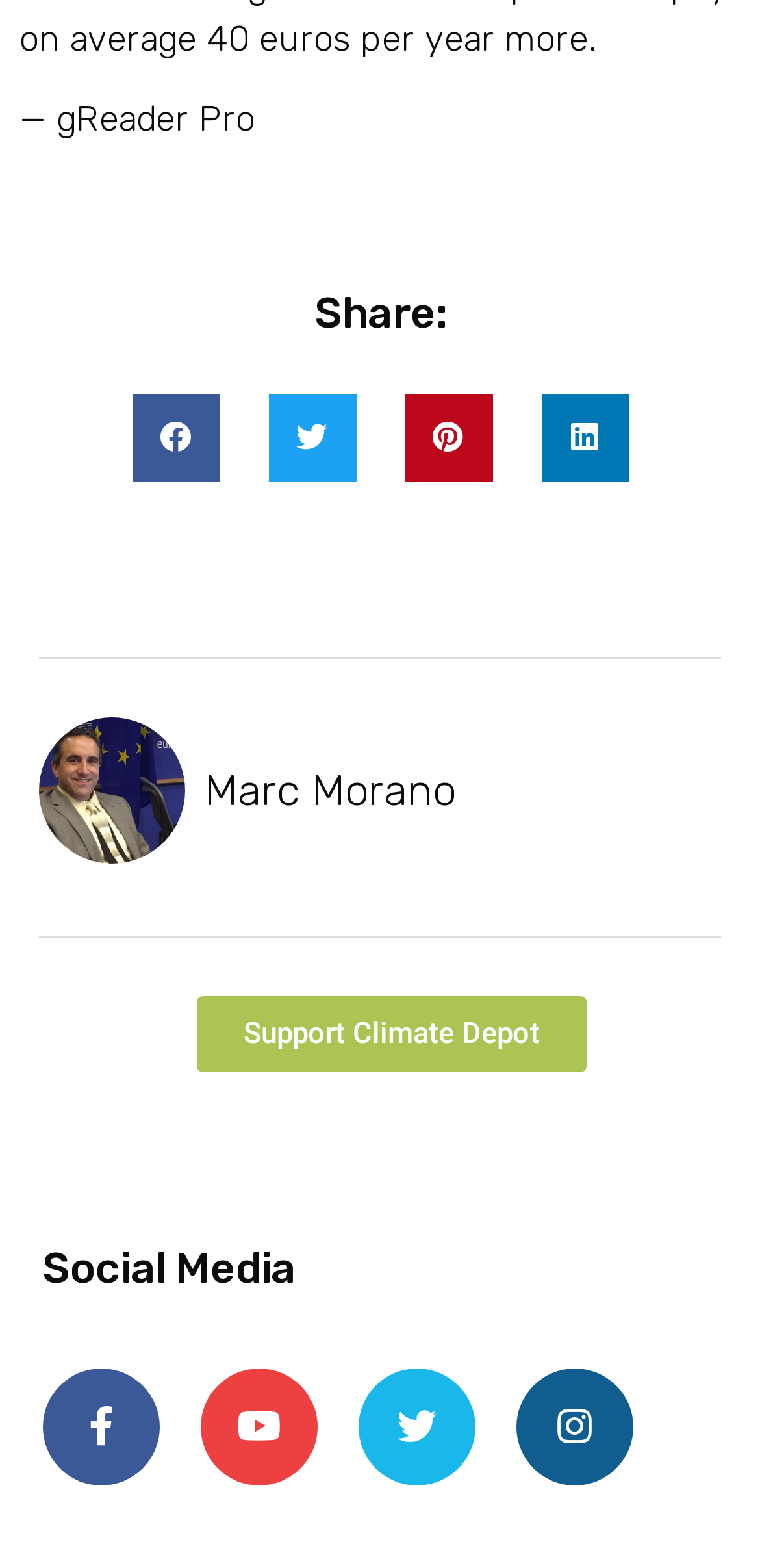Can you show the bounding box coordinates of the region to click on to complete the task described in the instruction: "Share on twitter"?

[0.353, 0.251, 0.468, 0.307]